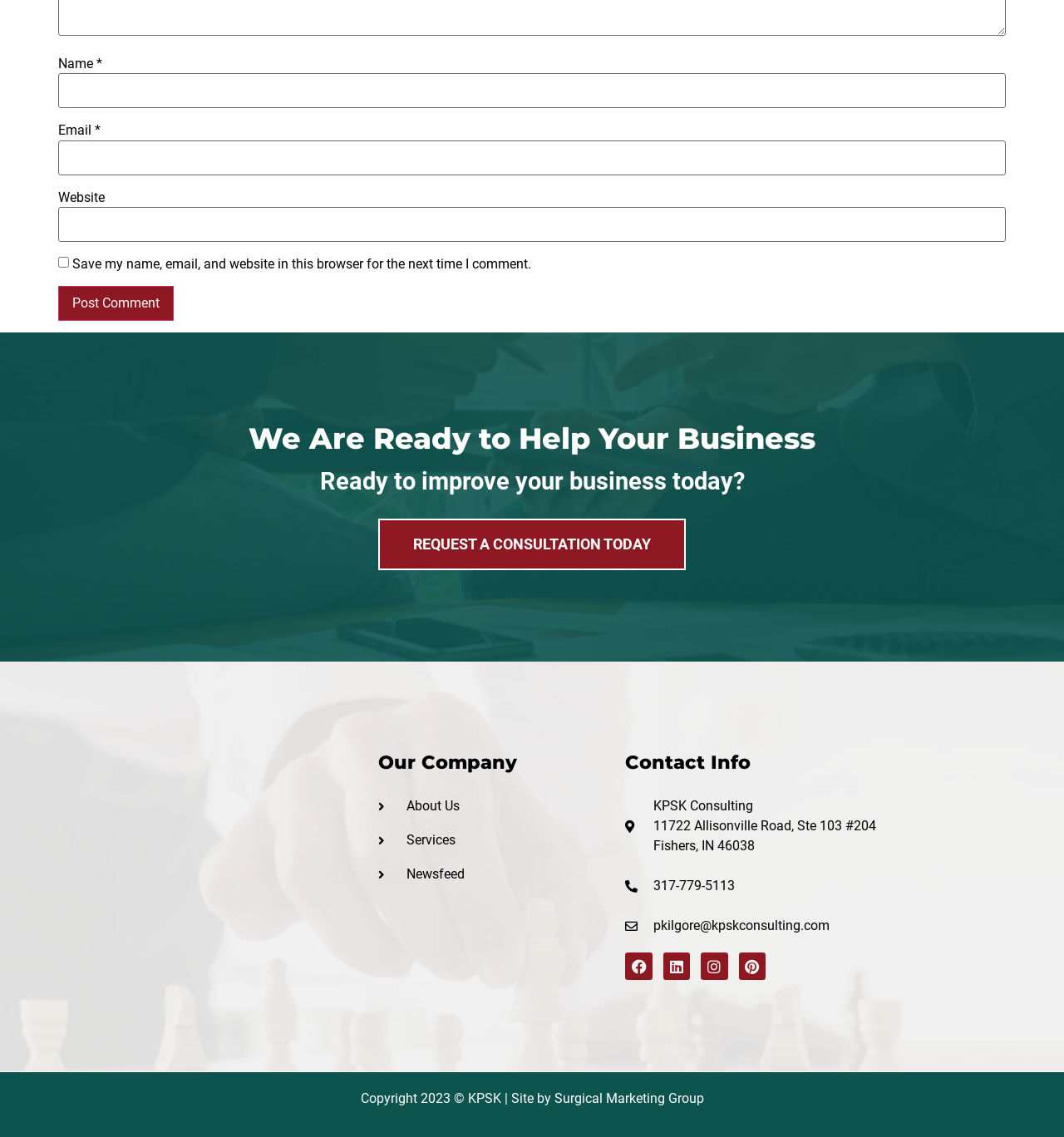Please predict the bounding box coordinates (top-left x, top-left y, bottom-right x, bottom-right y) for the UI element in the screenshot that fits the description: Newsfeed

[0.355, 0.761, 0.572, 0.778]